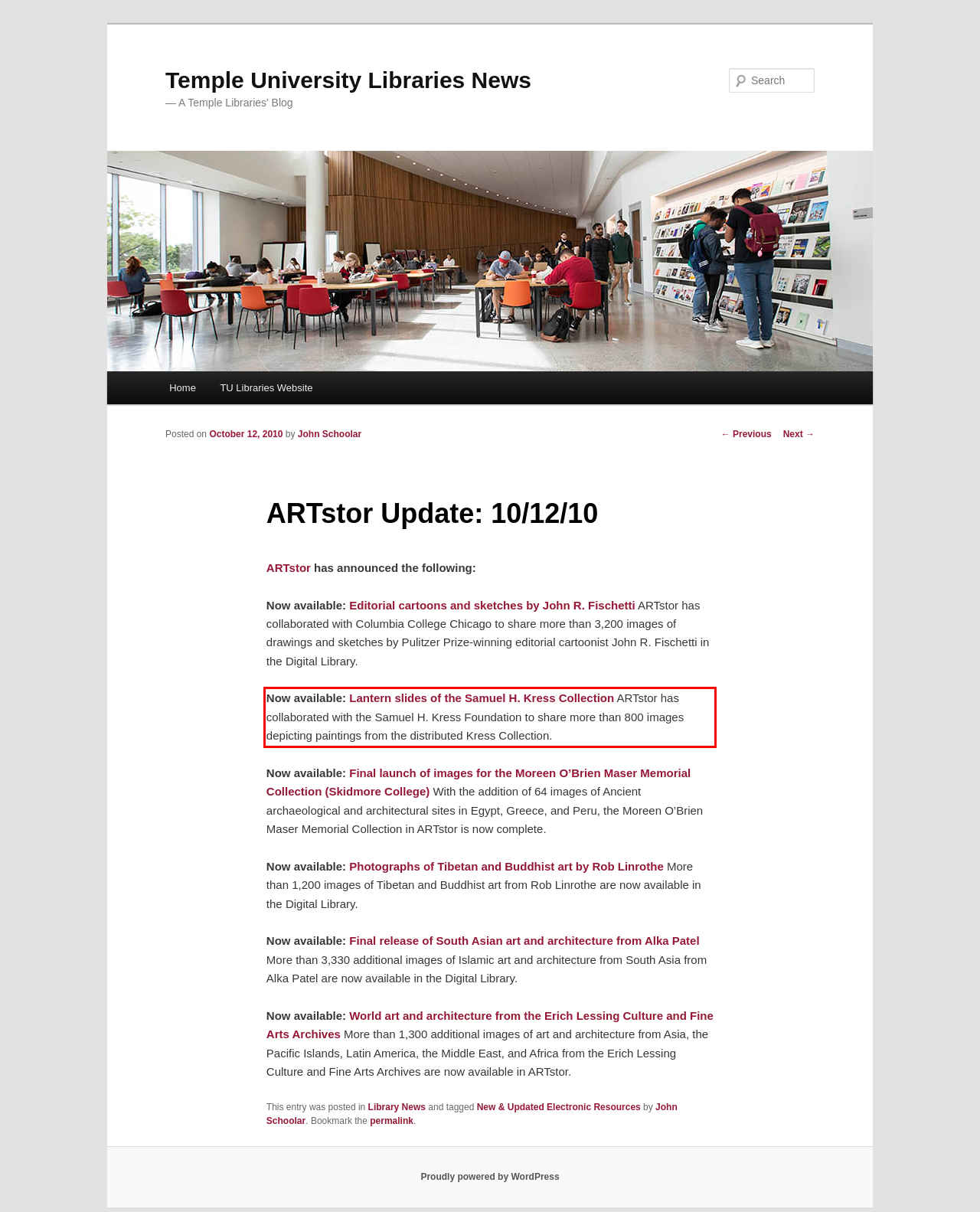Given a webpage screenshot with a red bounding box, perform OCR to read and deliver the text enclosed by the red bounding box.

Now available: Lantern slides of the Samuel H. Kress Collection ARTstor has collaborated with the Samuel H. Kress Foundation to share more than 800 images depicting paintings from the distributed Kress Collection.